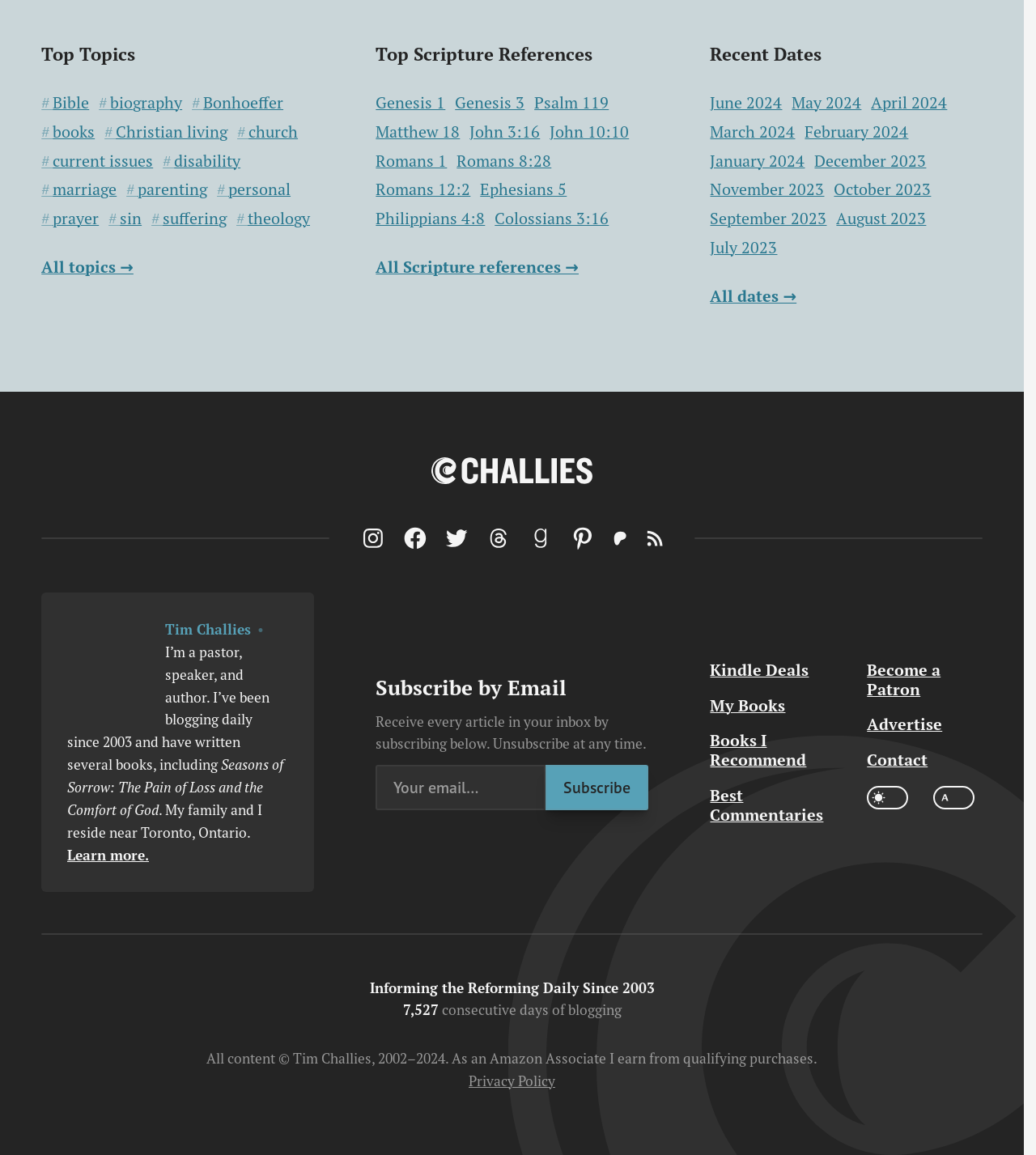Please give a succinct answer using a single word or phrase:
What is the purpose of the 'Subscribe by Email' section?

To receive articles in inbox